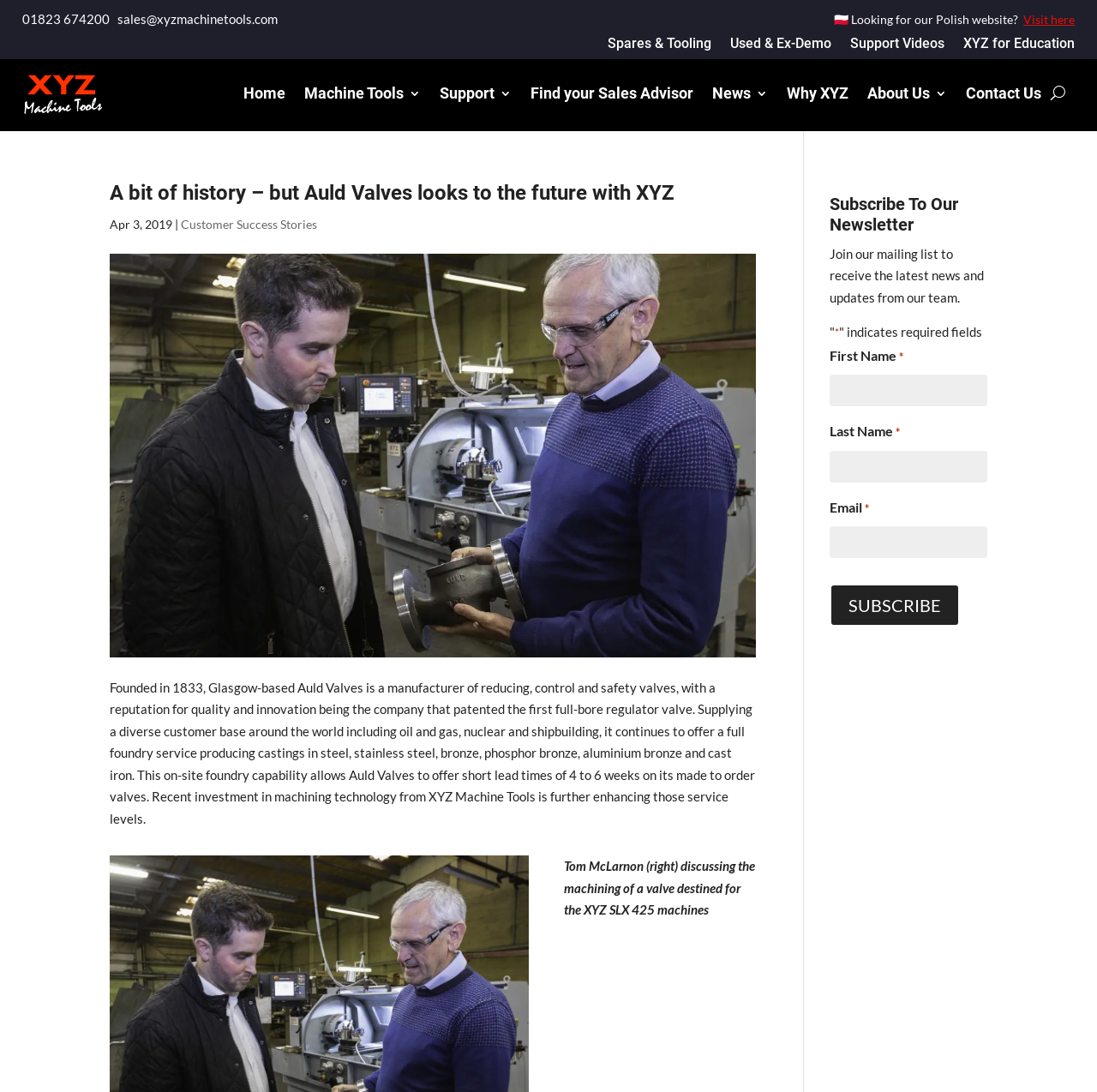Please determine the bounding box coordinates of the element's region to click for the following instruction: "Go home".

None